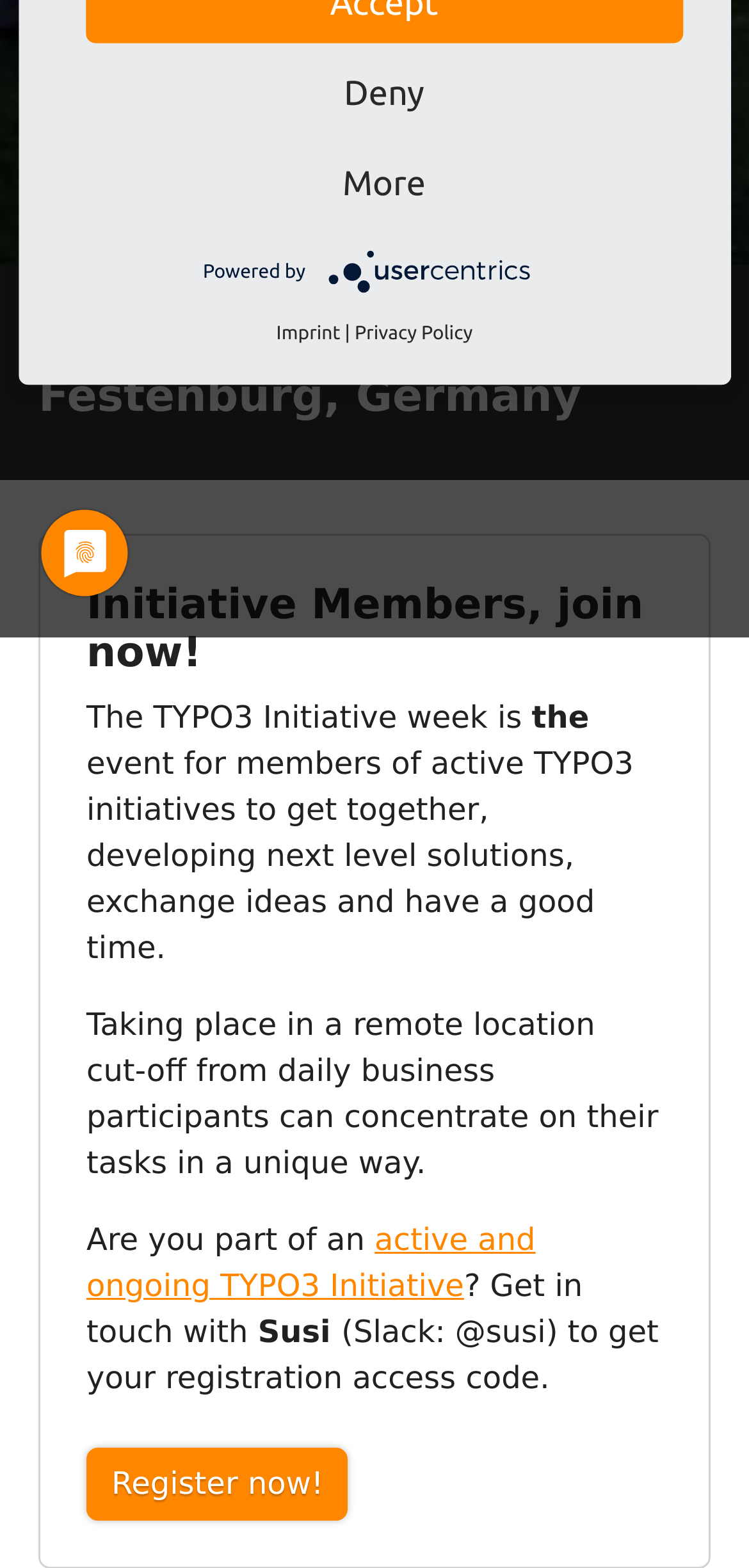Identify the bounding box of the UI element that matches this description: "Register now".

[0.133, 0.002, 0.467, 0.048]